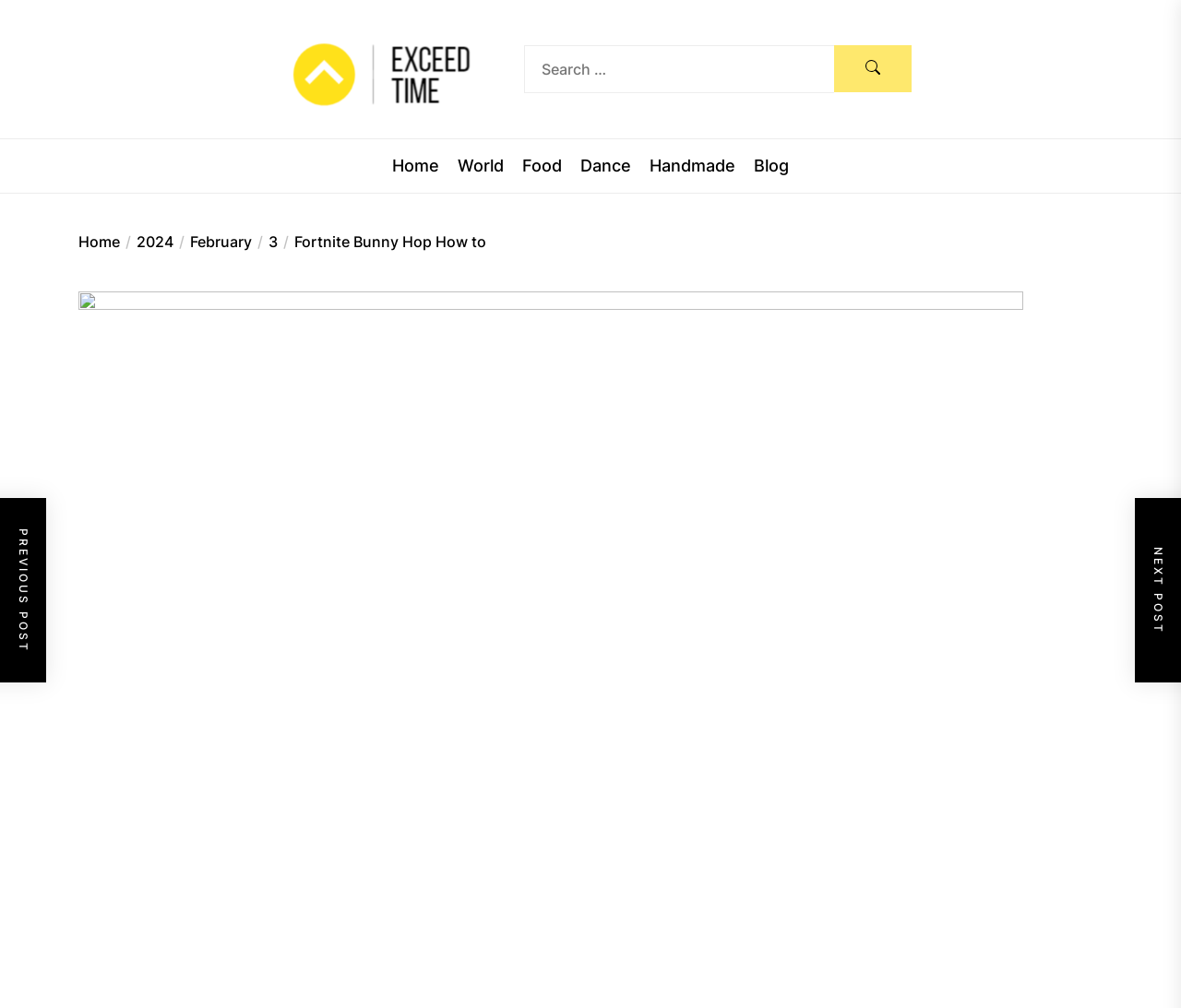Can you provide the bounding box coordinates for the element that should be clicked to implement the instruction: "Go to the Blog page"?

[0.638, 0.156, 0.668, 0.173]